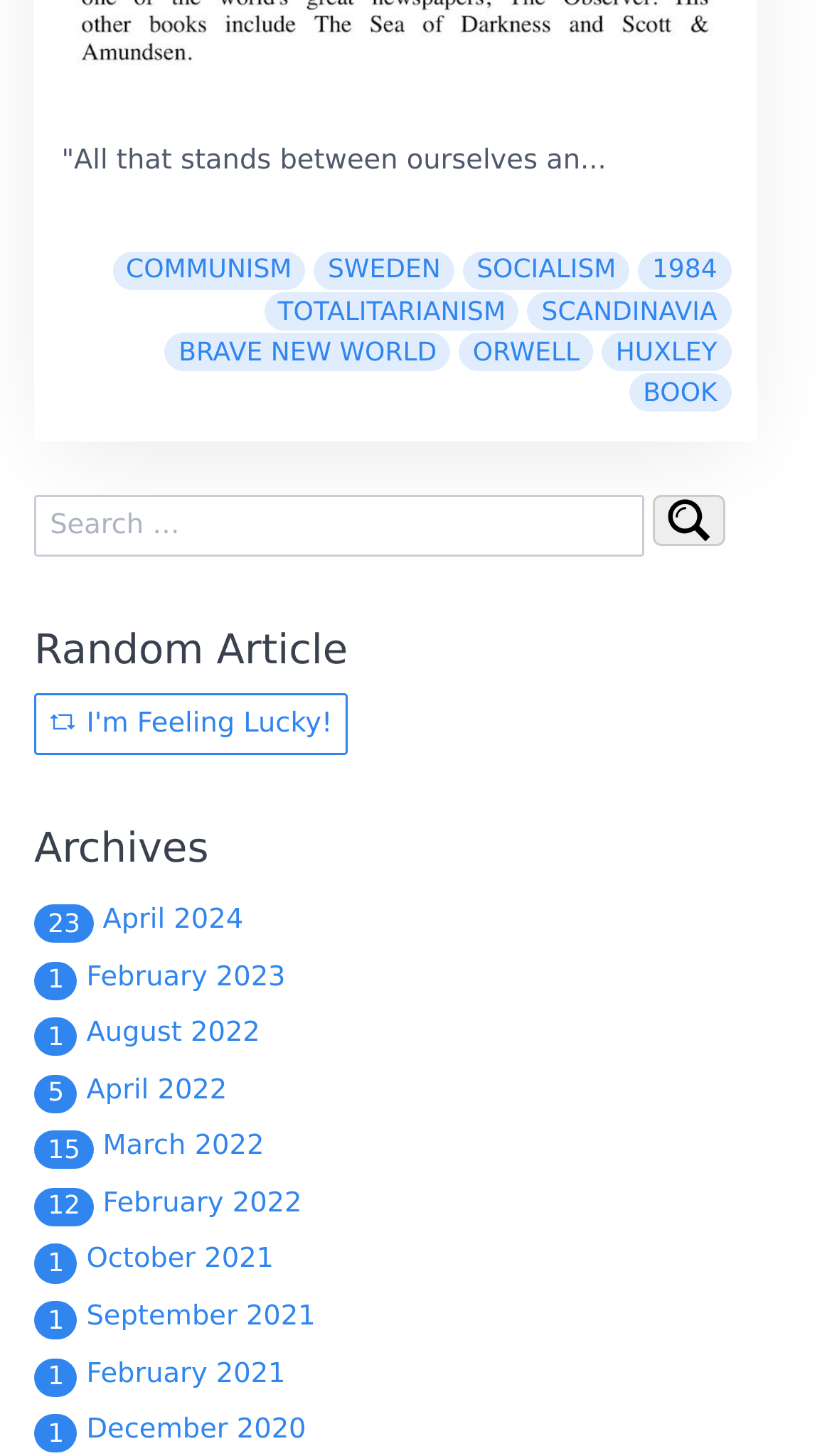Kindly determine the bounding box coordinates for the clickable area to achieve the given instruction: "Click on the 'I'm Feeling Lucky!' button".

[0.041, 0.477, 0.418, 0.519]